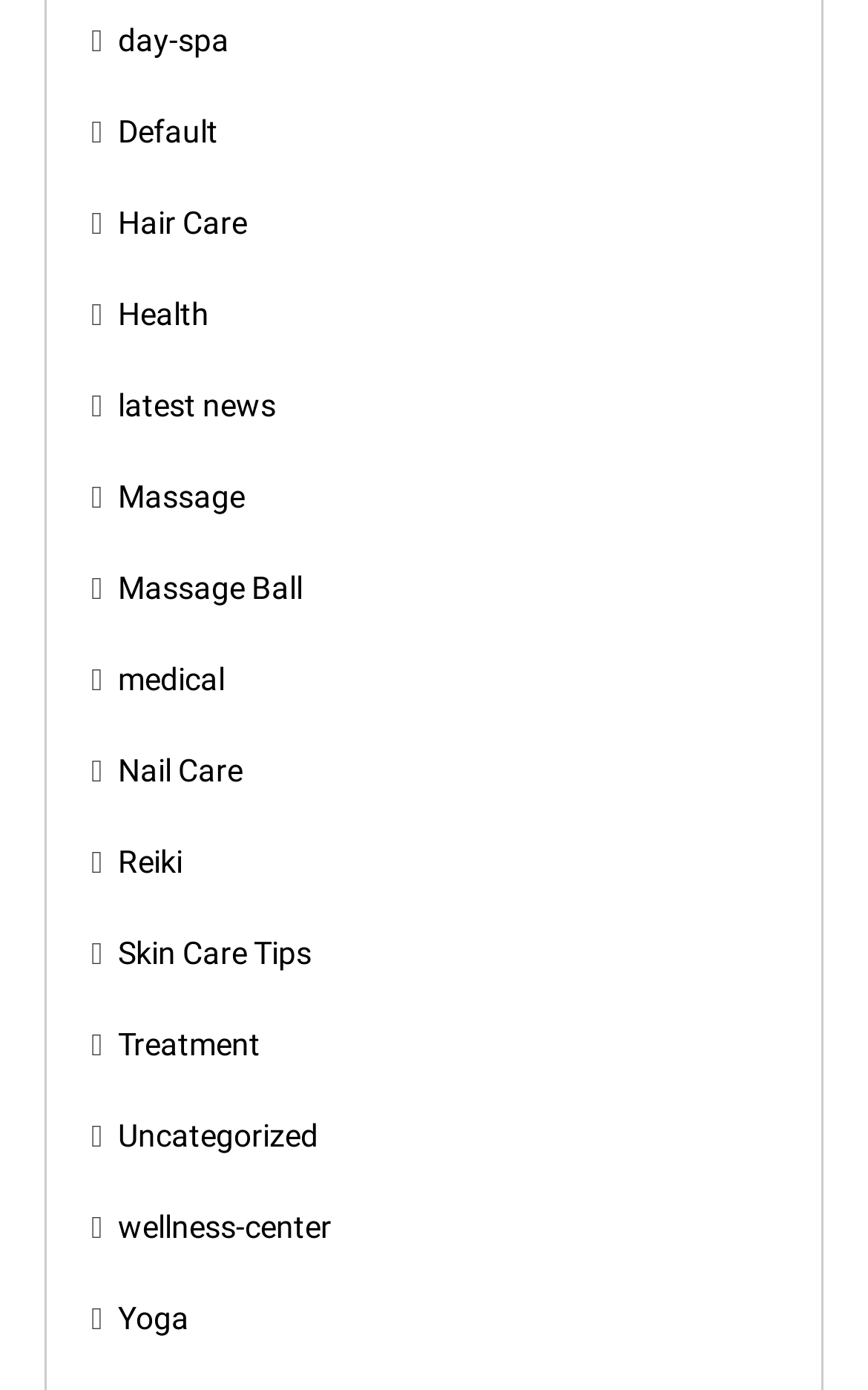Find the bounding box coordinates for the area that must be clicked to perform this action: "learn about Skin Care Tips".

[0.136, 0.672, 0.359, 0.698]